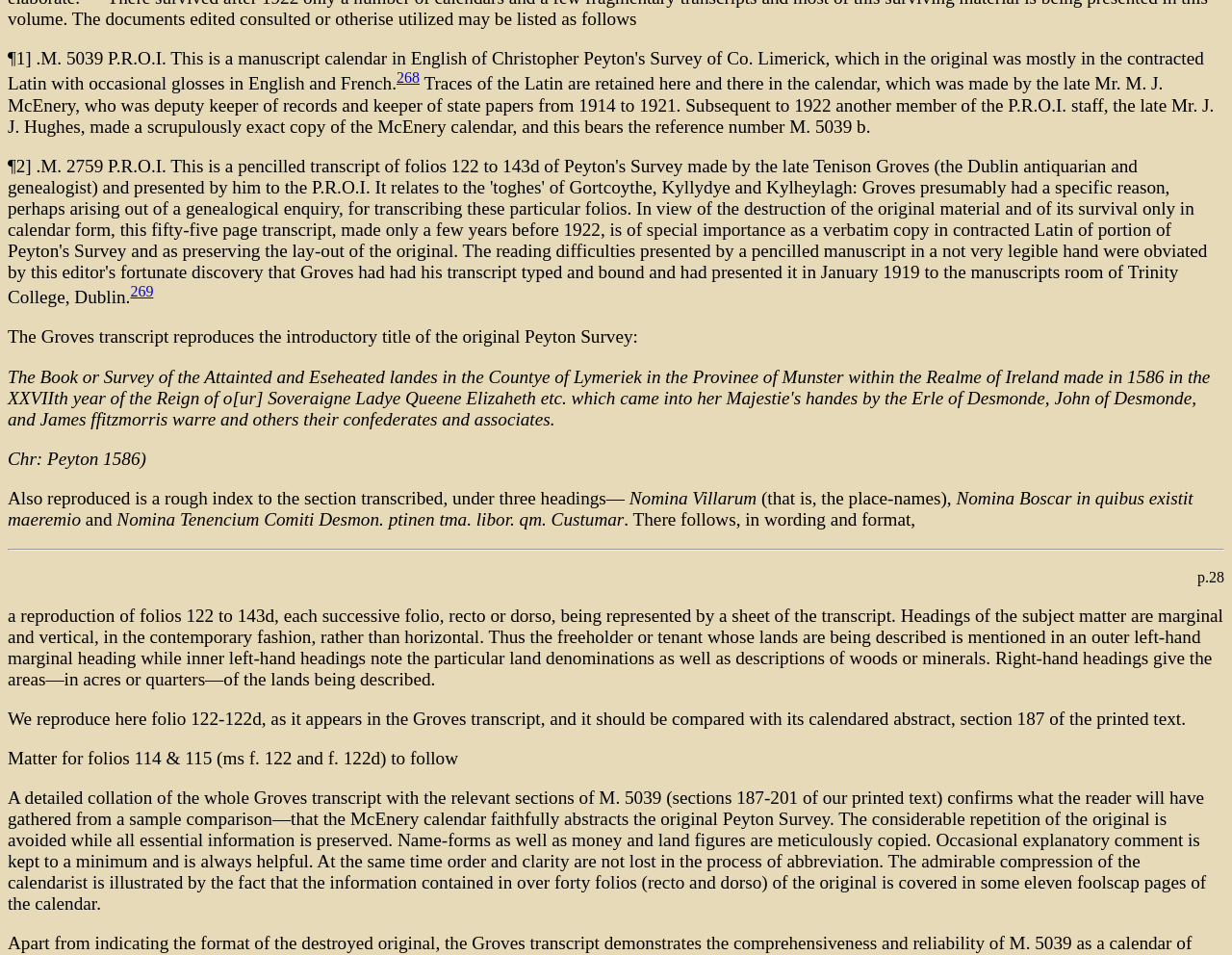Bounding box coordinates are given in the format (top-left x, top-left y, bottom-right x, bottom-right y). All values should be floating point numbers between 0 and 1. Provide the bounding box coordinate for the UI element described as: p.28

[0.972, 0.596, 0.994, 0.613]